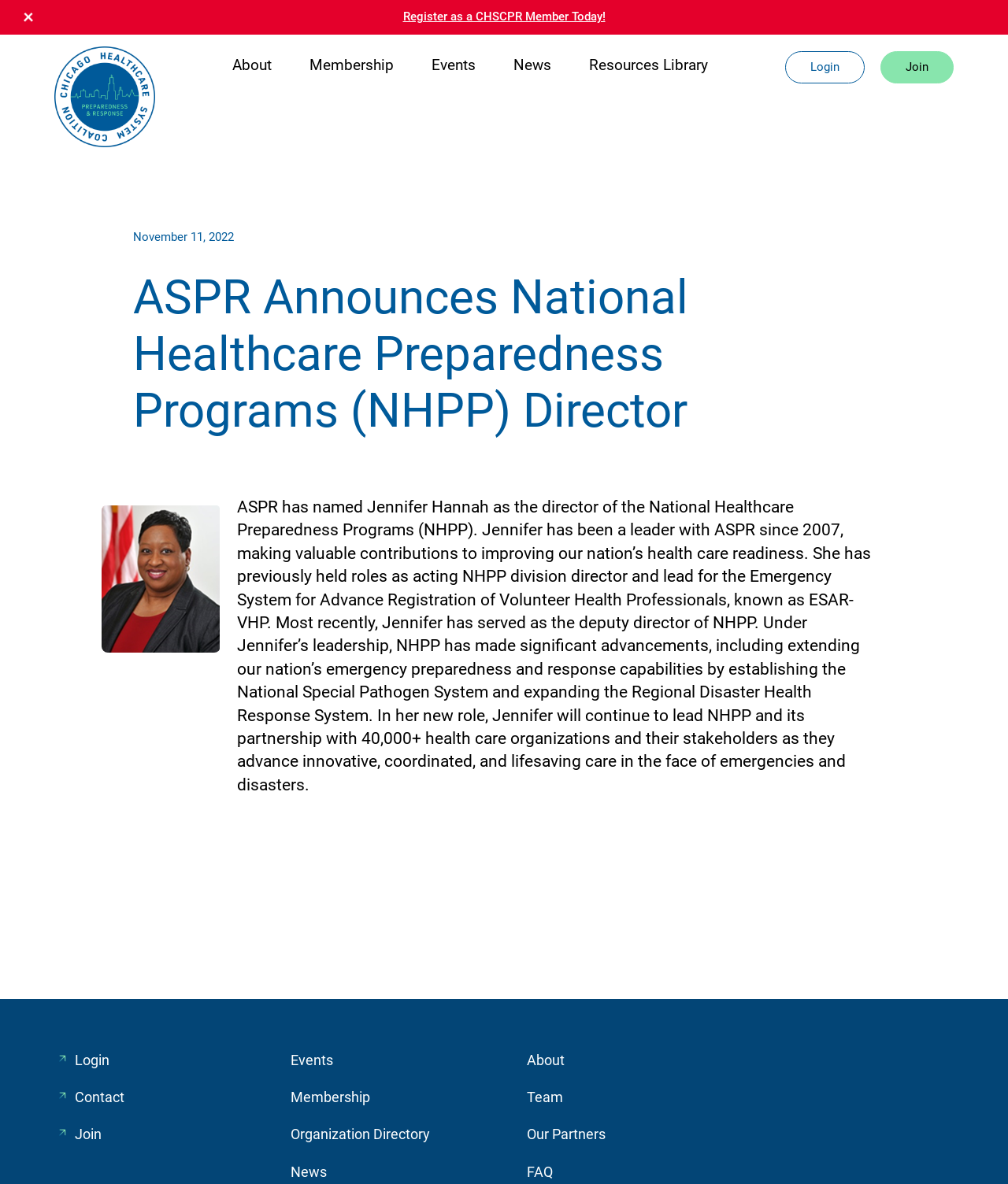Pinpoint the bounding box coordinates of the element that must be clicked to accomplish the following instruction: "Register as a CHSCPR member". The coordinates should be in the format of four float numbers between 0 and 1, i.e., [left, top, right, bottom].

[0.4, 0.008, 0.6, 0.02]